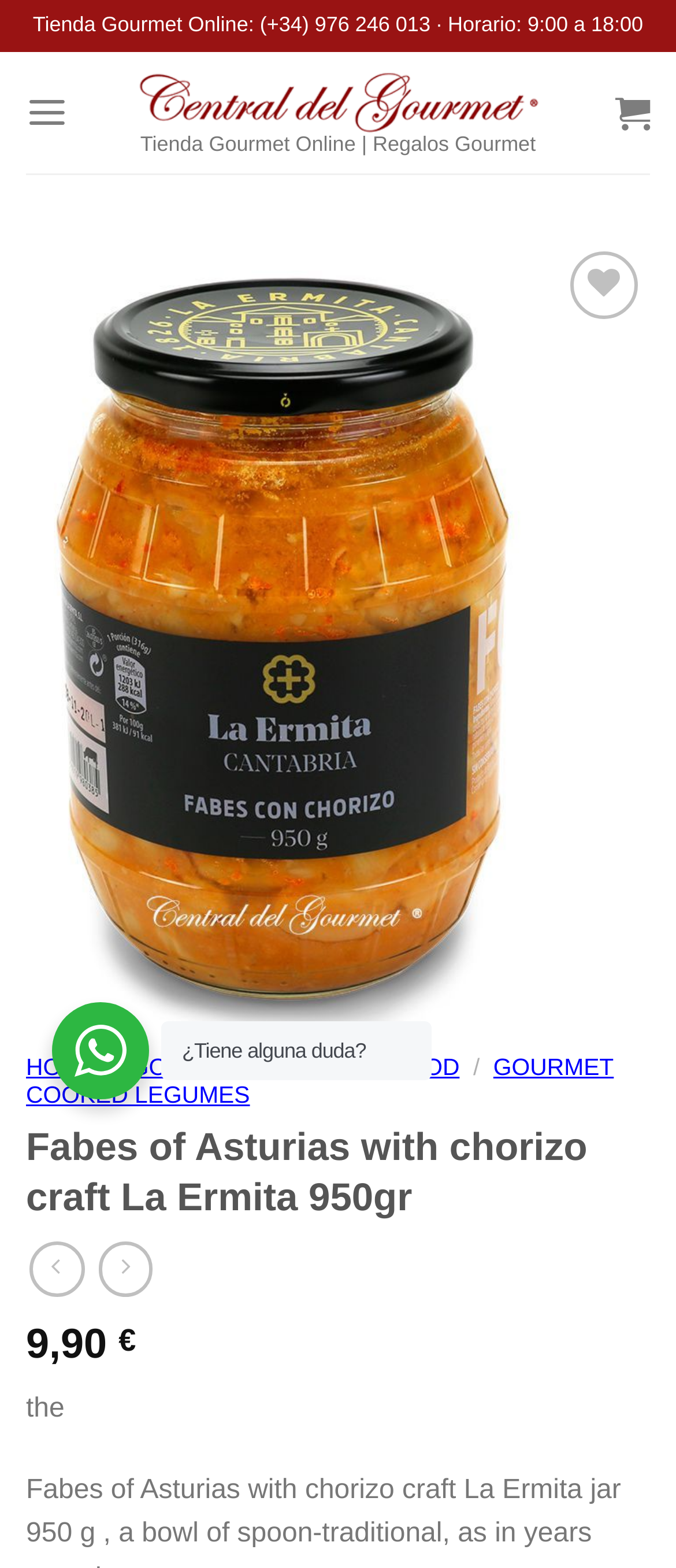What is the phone number of the gourmet online store?
Based on the image, respond with a single word or phrase.

+34 976 246 013